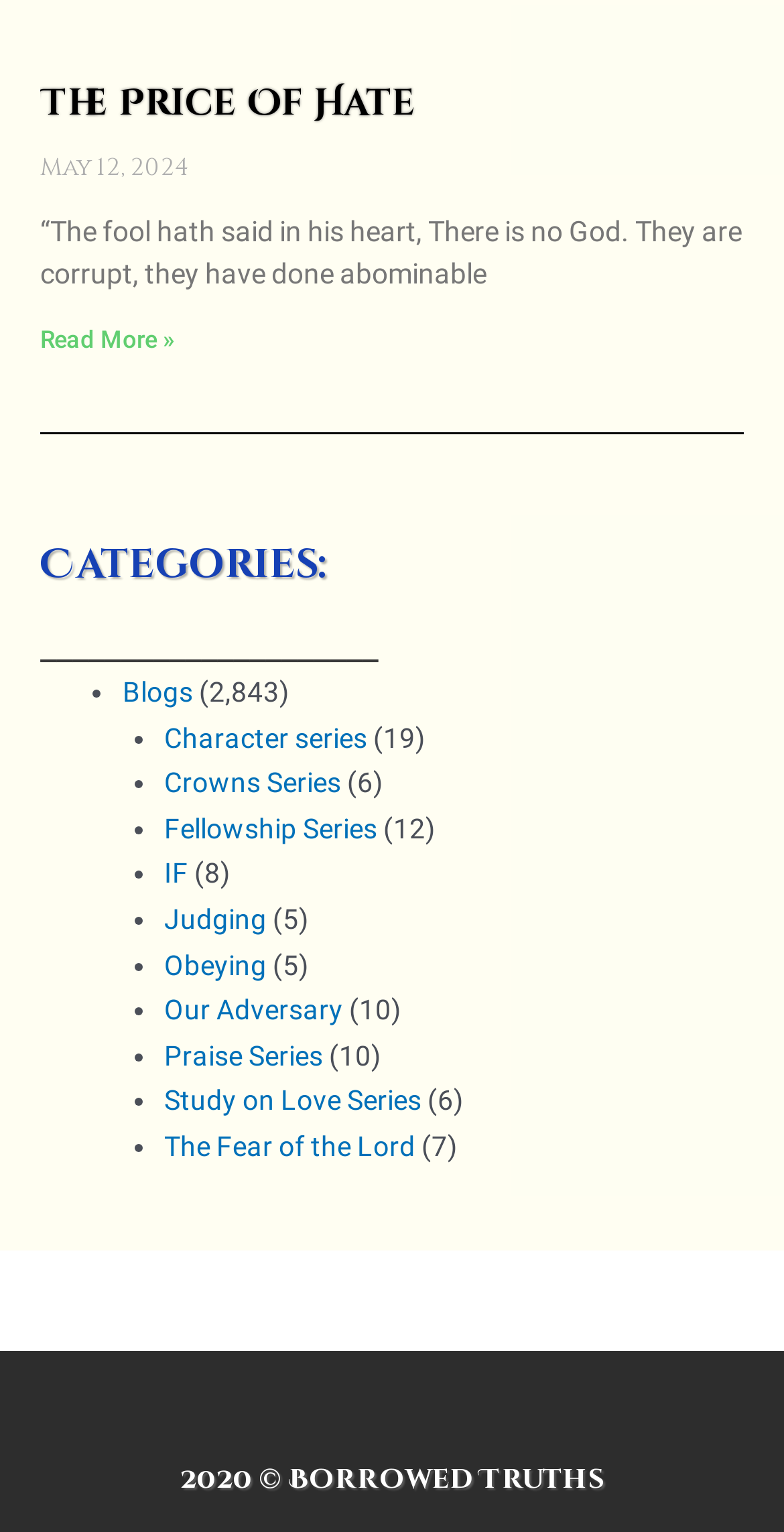What is the title of the latest article?
Using the image as a reference, give a one-word or short phrase answer.

The Price Of Hate